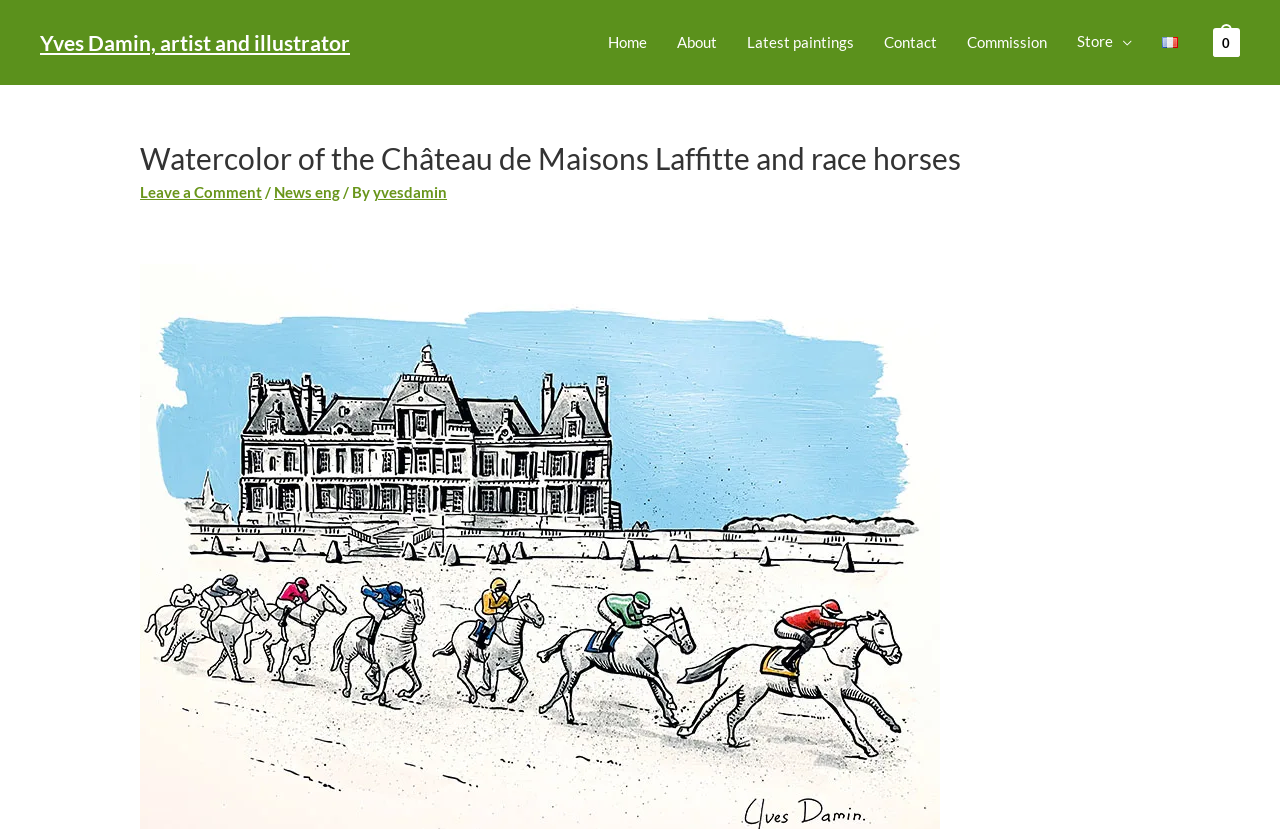Identify the bounding box of the HTML element described here: "City Districts Support". Provide the coordinates as four float numbers between 0 and 1: [left, top, right, bottom].

None